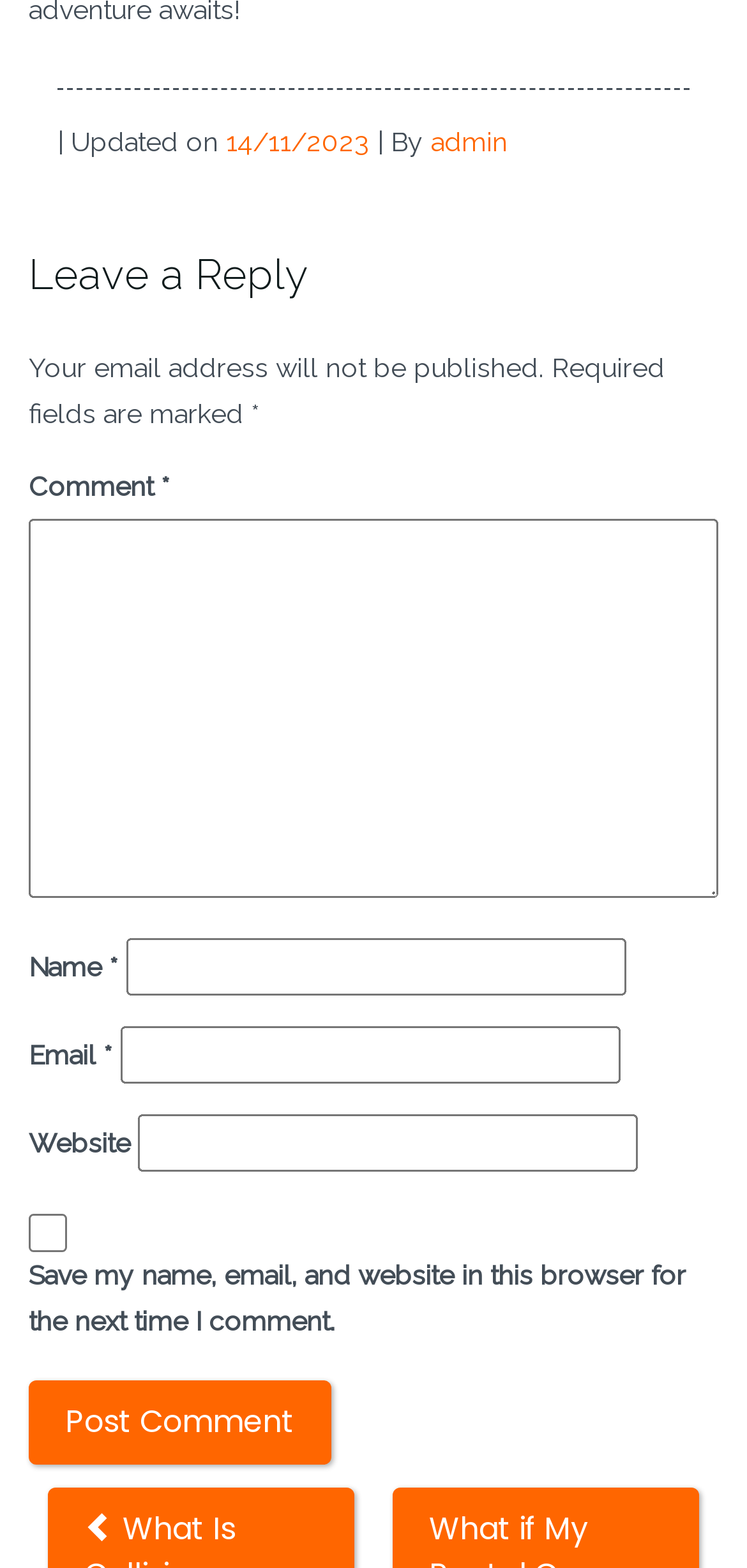Provide your answer in one word or a succinct phrase for the question: 
What is the date of the last update?

14/11/2023